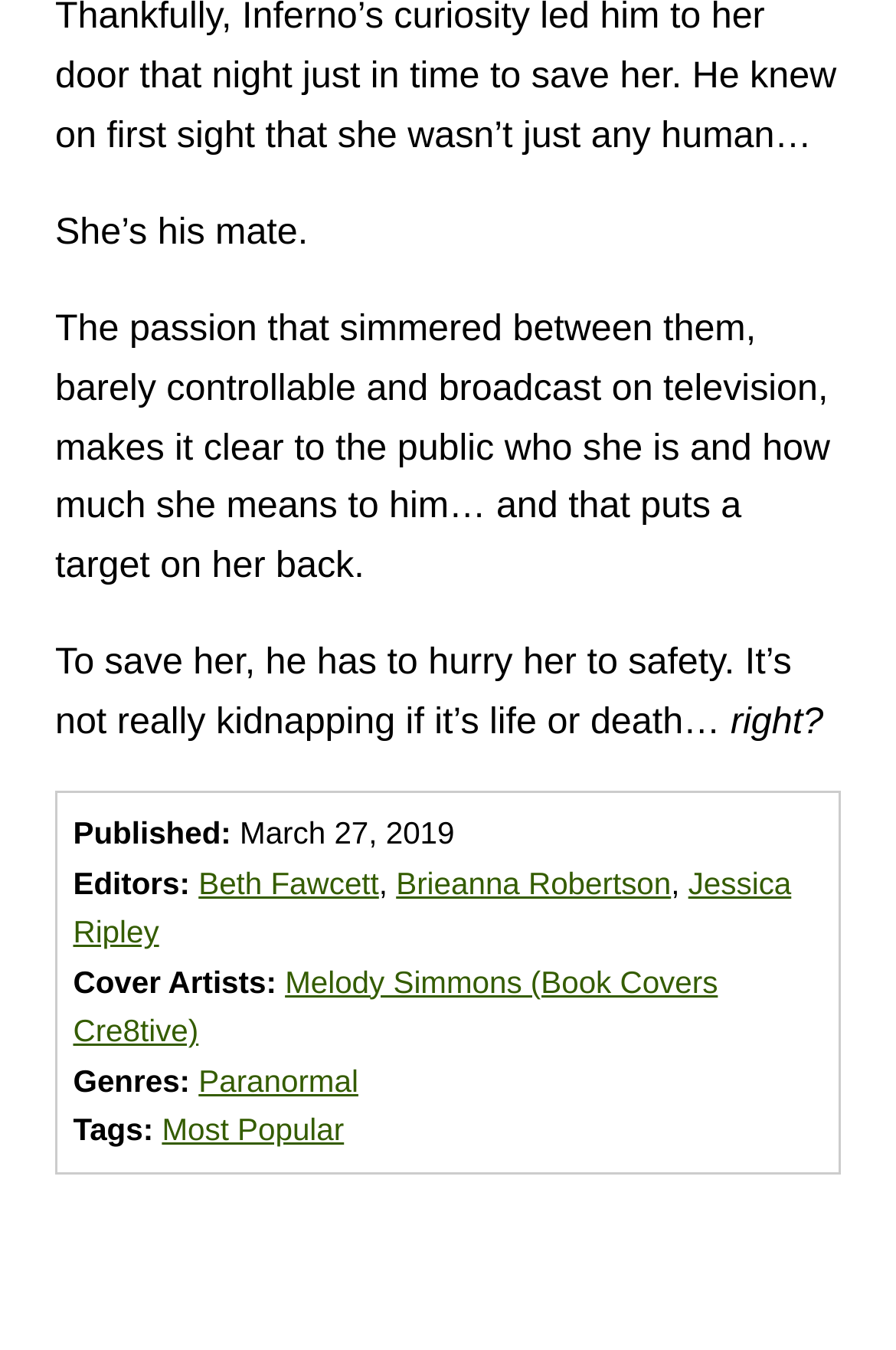Who are the editors of the book?
Examine the screenshot and reply with a single word or phrase.

Beth Fawcett, Brieanna Robertson, Jessica Ripley